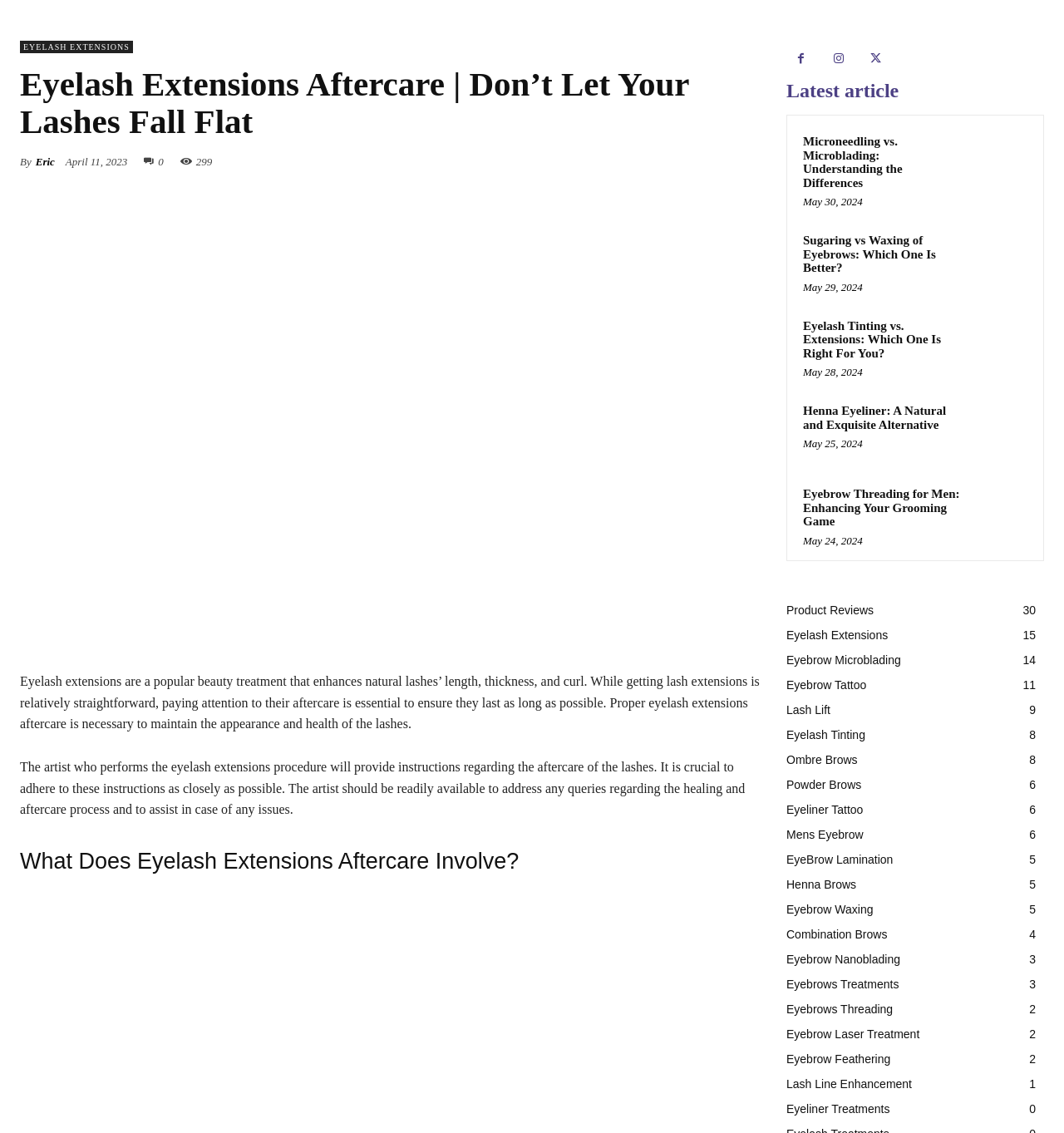How many articles are listed under 'Latest article'? Observe the screenshot and provide a one-word or short phrase answer.

5